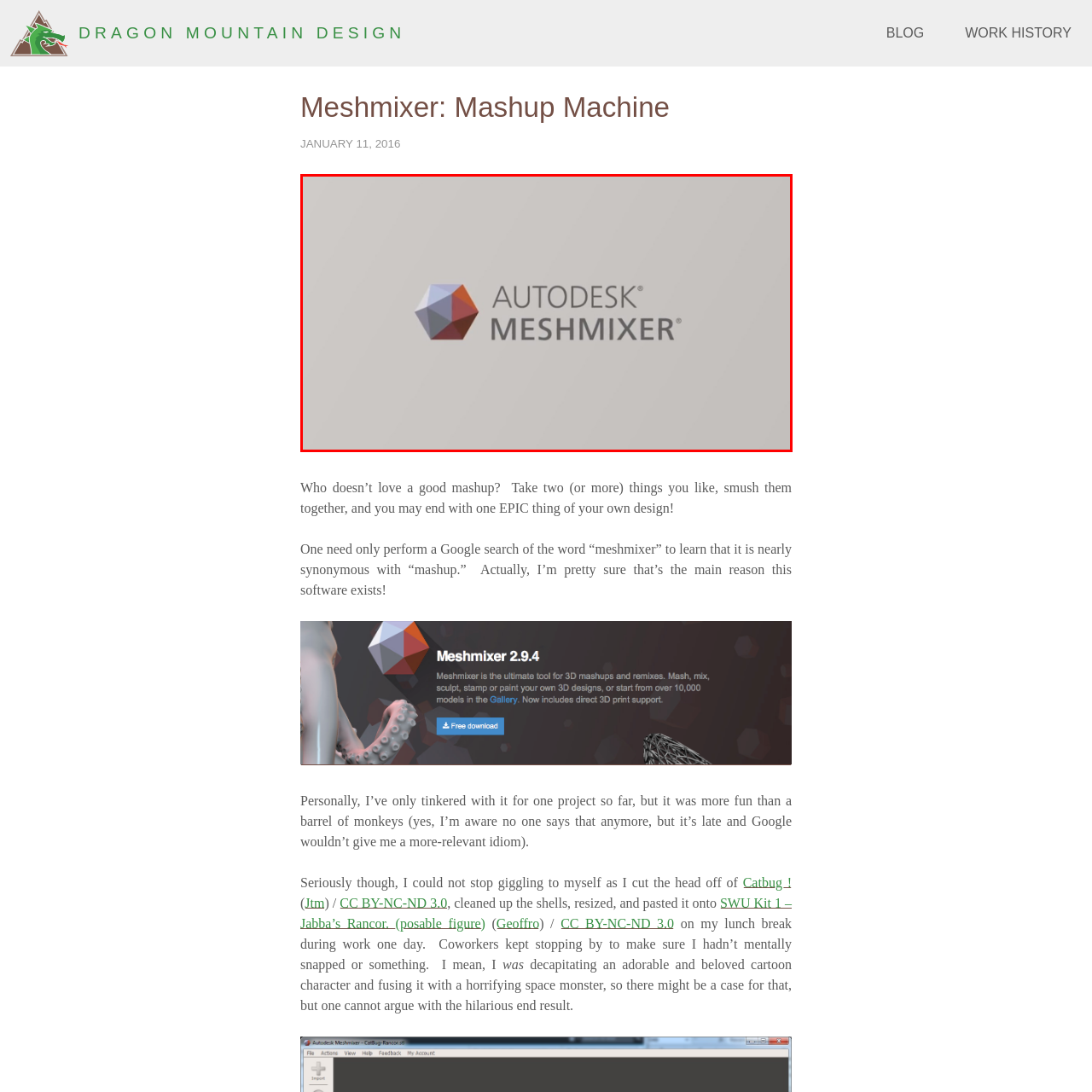What colors are used in the logo?
Examine the content inside the red bounding box and give a comprehensive answer to the question.

The stylized geometric shape that makes up the logo of Autodesk Meshmixer is composed of various colors, including blue, red, and grey, which convey the creative and dynamic nature of the software.